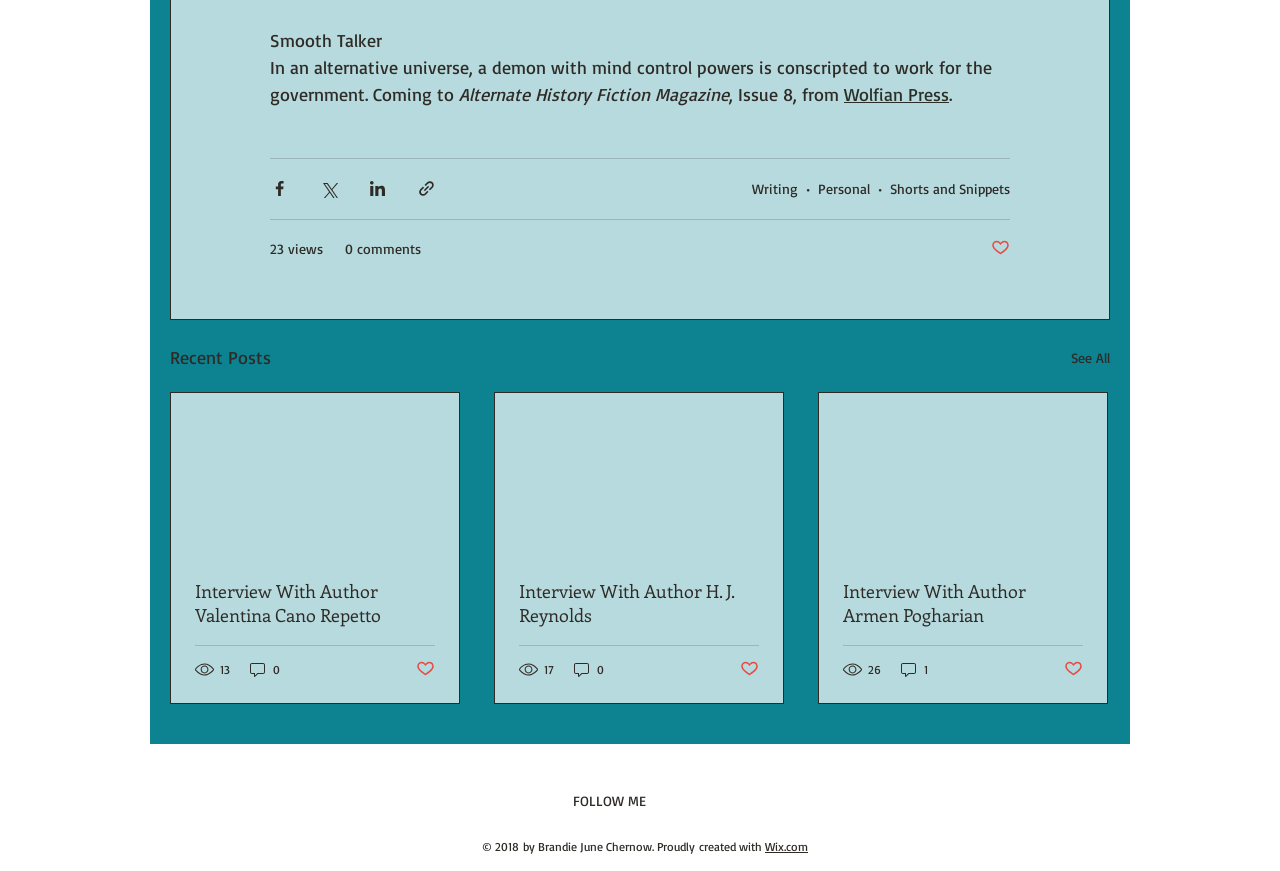What is the social media platform represented by the first icon in the social bar?
From the image, respond using a single word or phrase.

Facebook